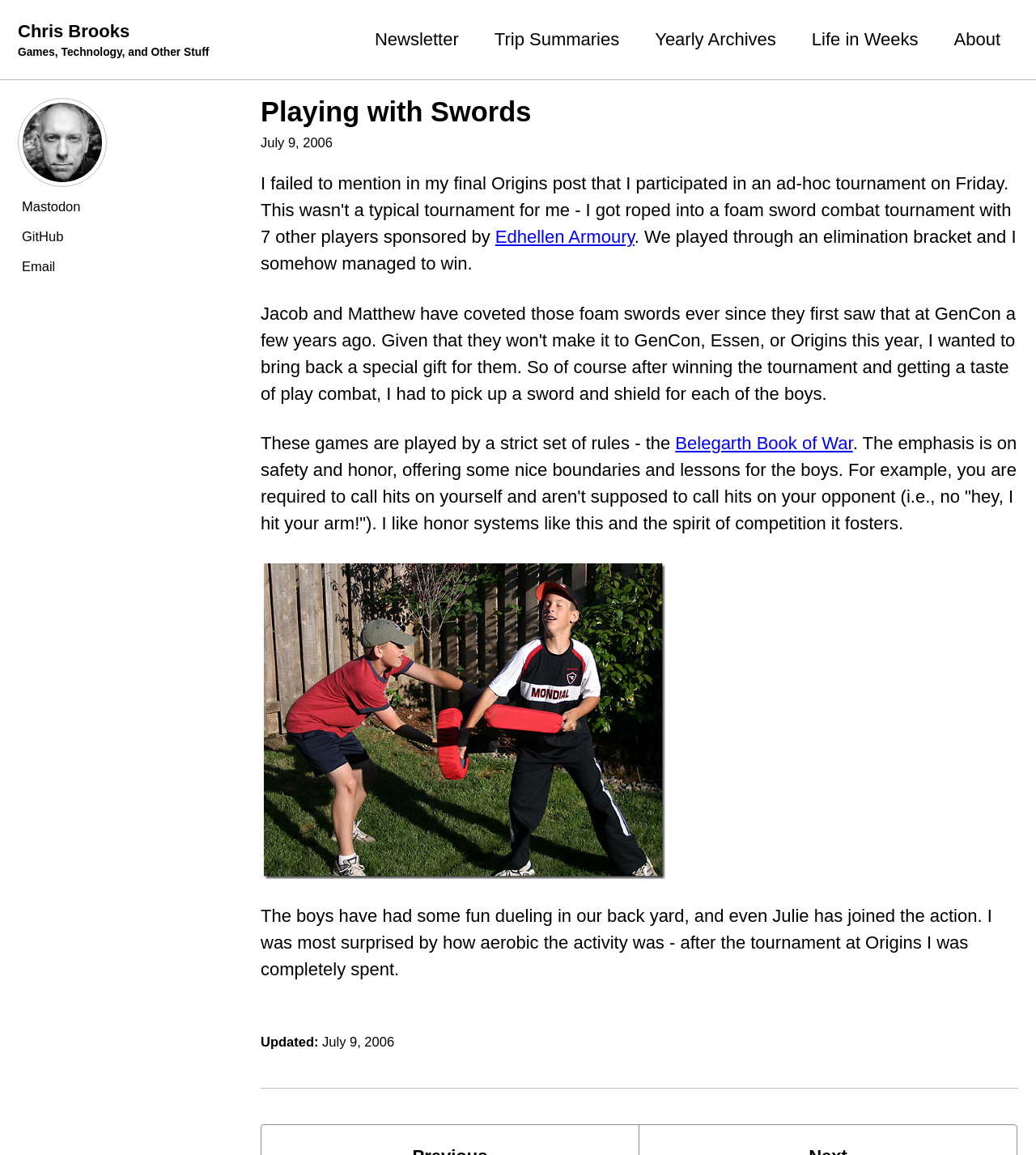What is the date of the blog post?
Using the image, provide a detailed and thorough answer to the question.

The date of the blog post can be found in the time element in the header section of the webpage, which is 'July 9, 2006'.